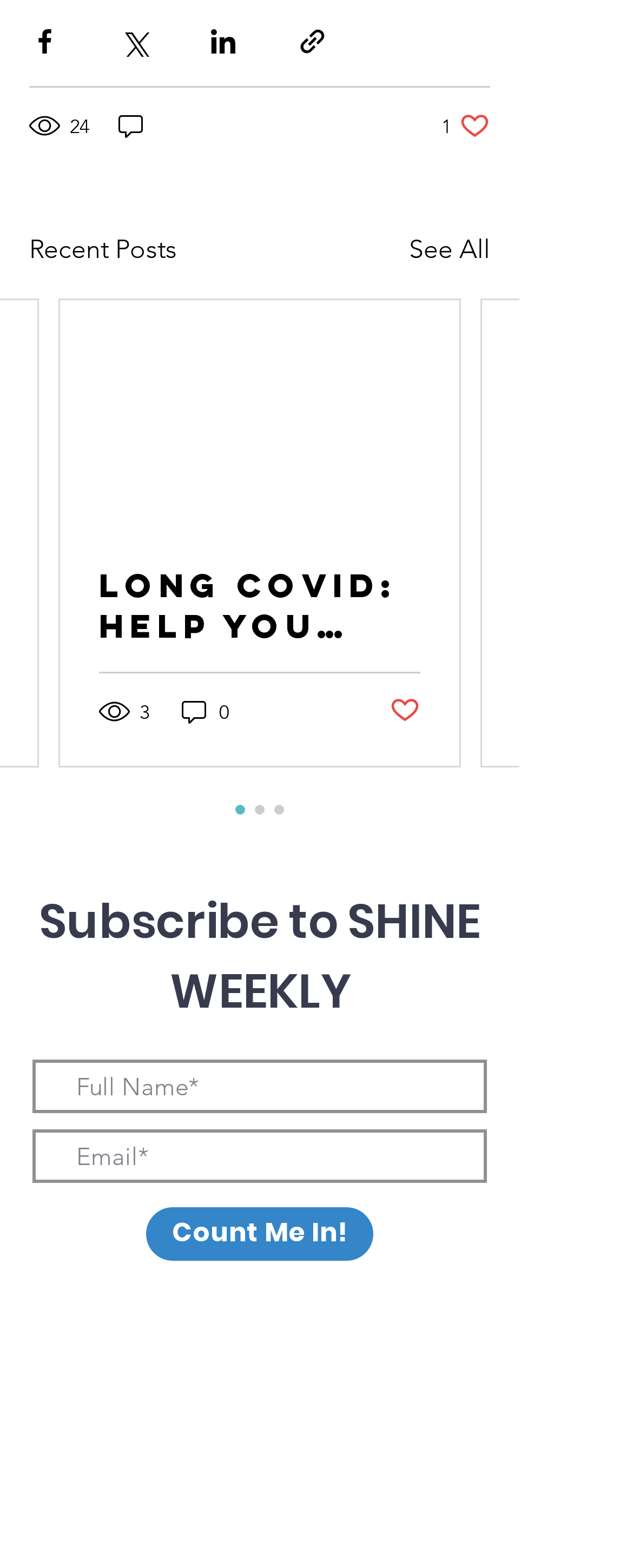Could you find the bounding box coordinates of the clickable area to complete this instruction: "Share via Facebook"?

[0.046, 0.017, 0.095, 0.036]